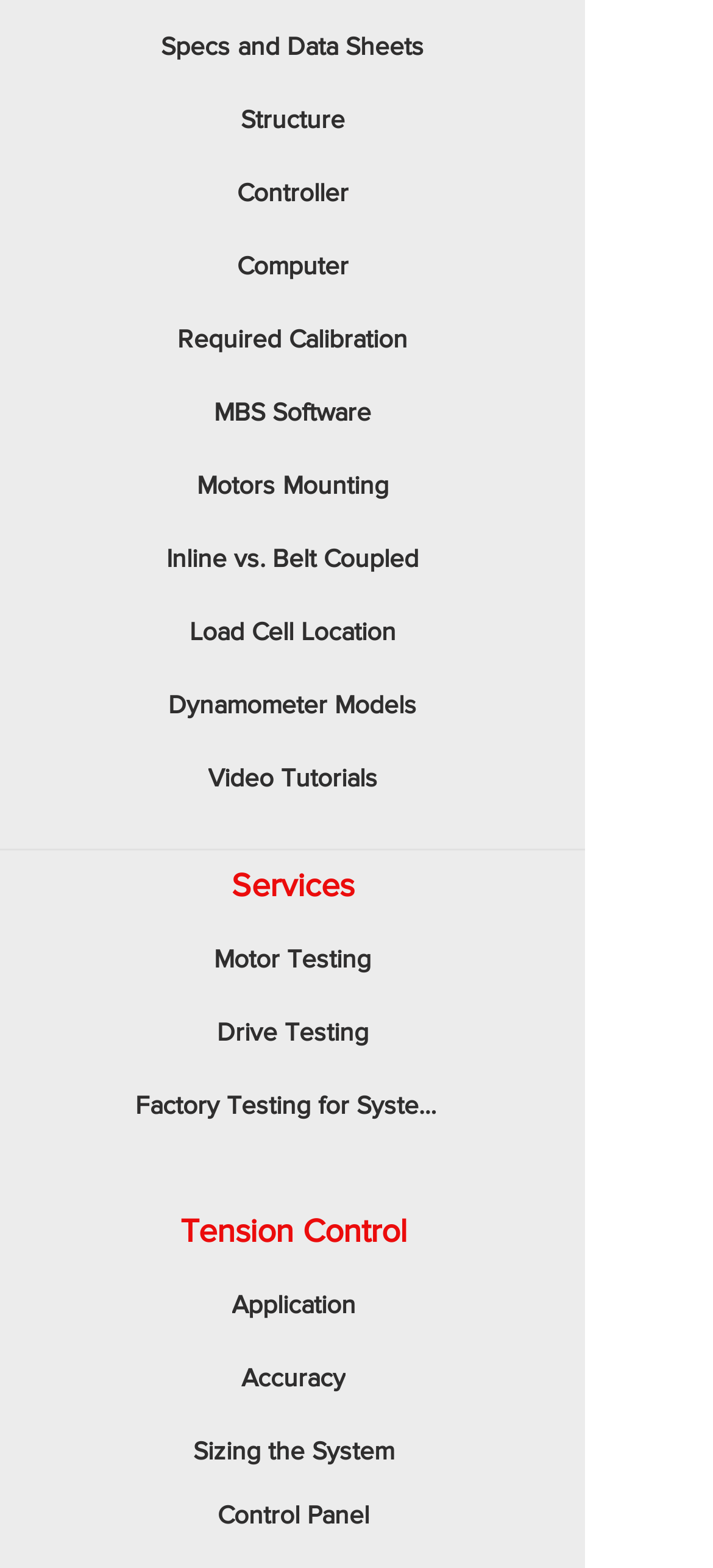What is the first link on the webpage?
Based on the screenshot, provide a one-word or short-phrase response.

Specs and Data Sheets